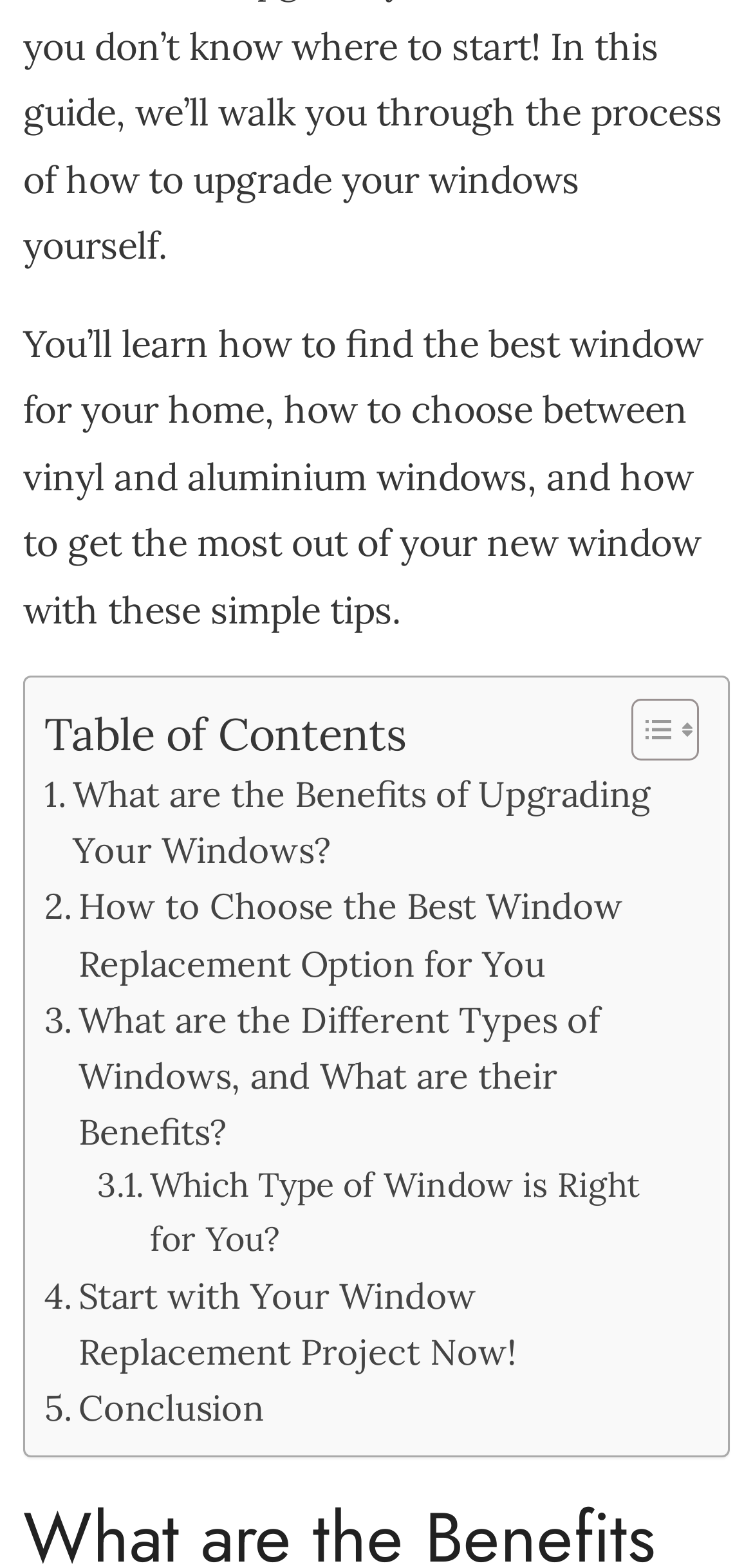Find the bounding box coordinates for the HTML element specified by: "Toggle".

[0.8, 0.444, 0.915, 0.486]